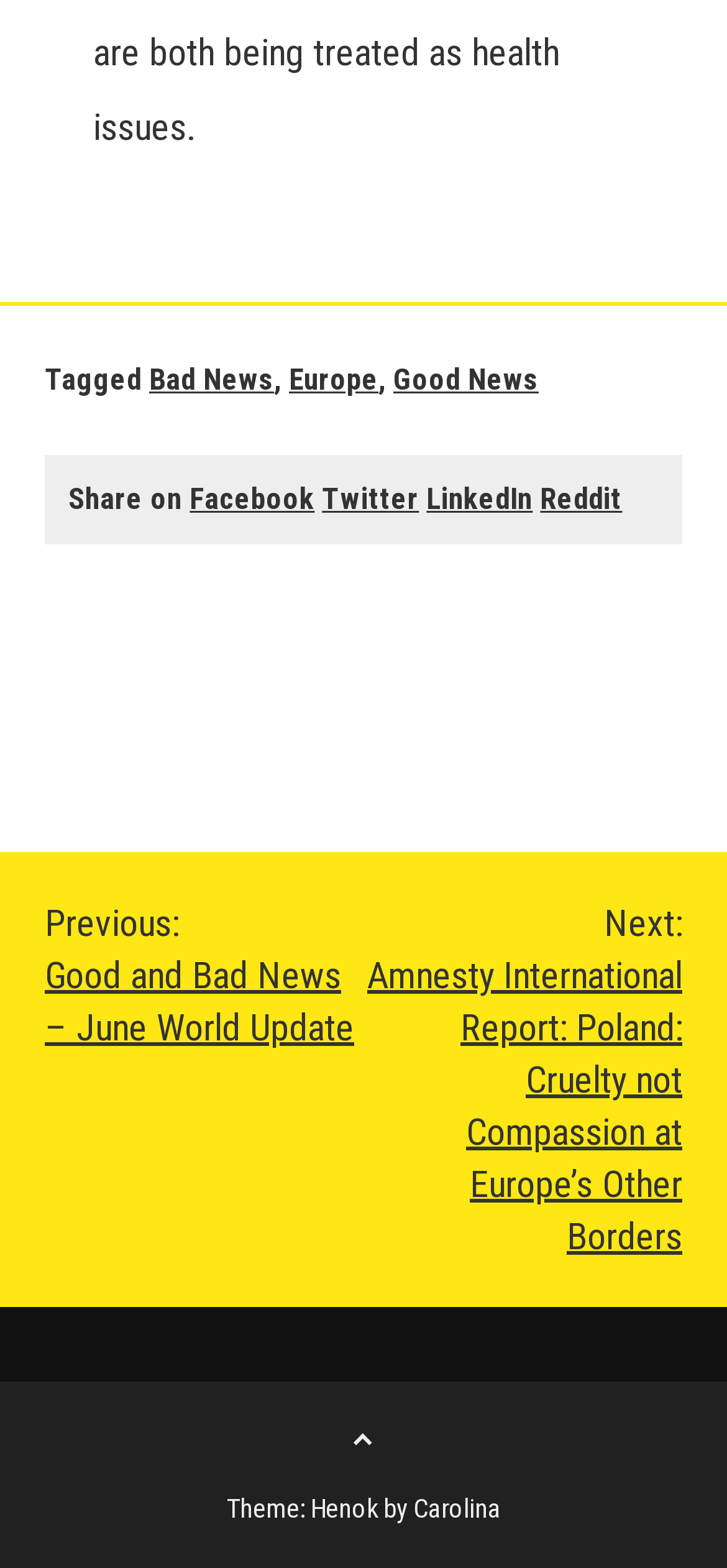Using the webpage screenshot and the element description Good News, determine the bounding box coordinates. Specify the coordinates in the format (top-left x, top-left y, bottom-right x, bottom-right y) with values ranging from 0 to 1.

[0.541, 0.231, 0.741, 0.254]